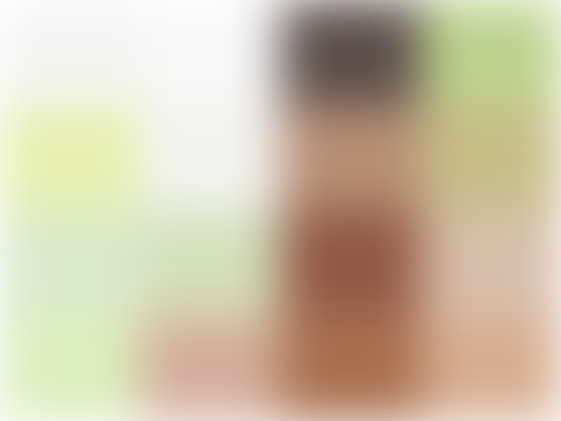Can you give a comprehensive explanation to the question given the content of the image?
What is the purpose of the products displayed?

The caption suggests that the products are essential tools in achieving a glowing appearance, implying that their purpose is to help individuals improve their physical appearance and feel more radiant.